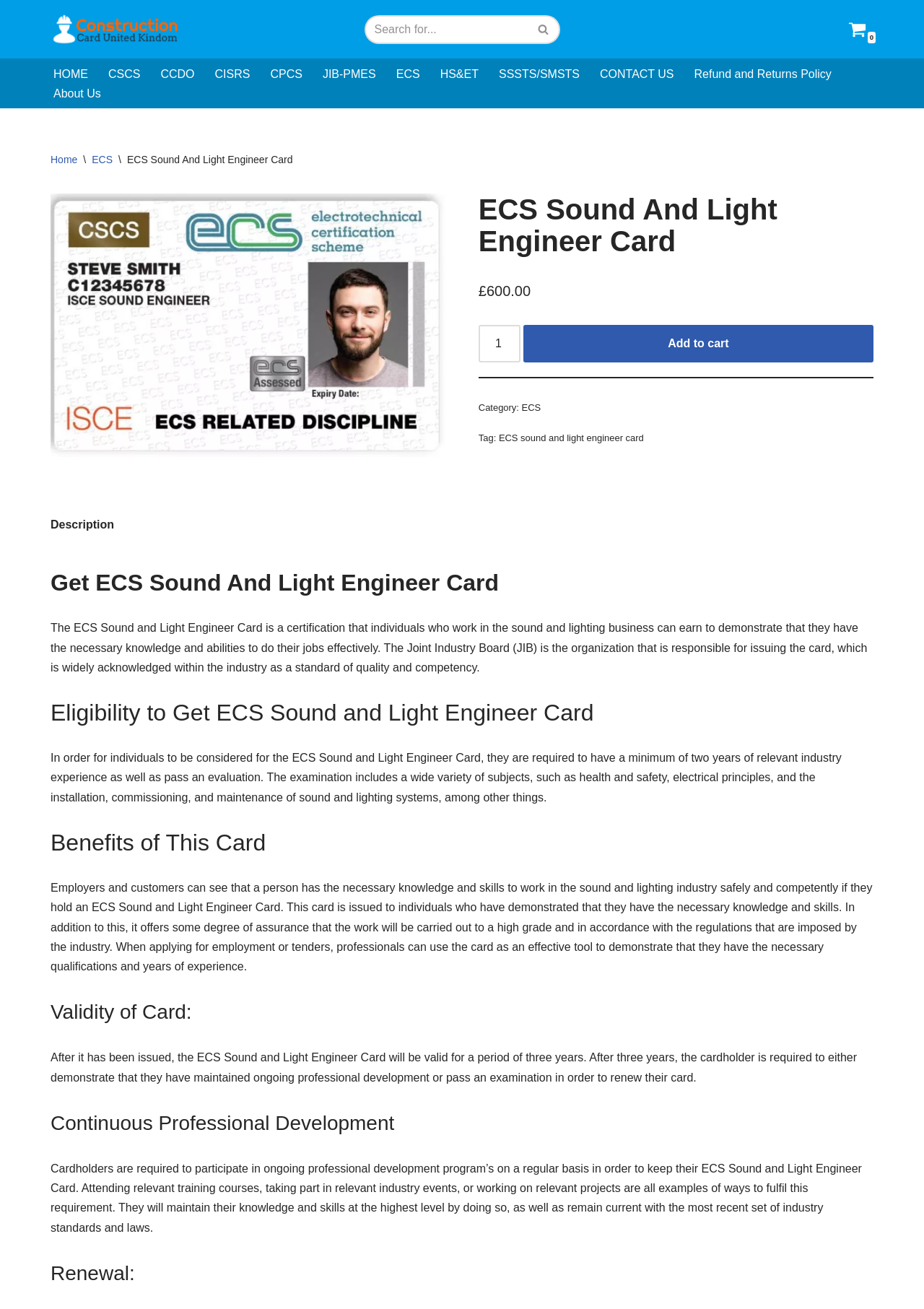Please find the bounding box coordinates in the format (top-left x, top-left y, bottom-right x, bottom-right y) for the given element description. Ensure the coordinates are floating point numbers between 0 and 1. Description: CCDO

[0.174, 0.049, 0.211, 0.064]